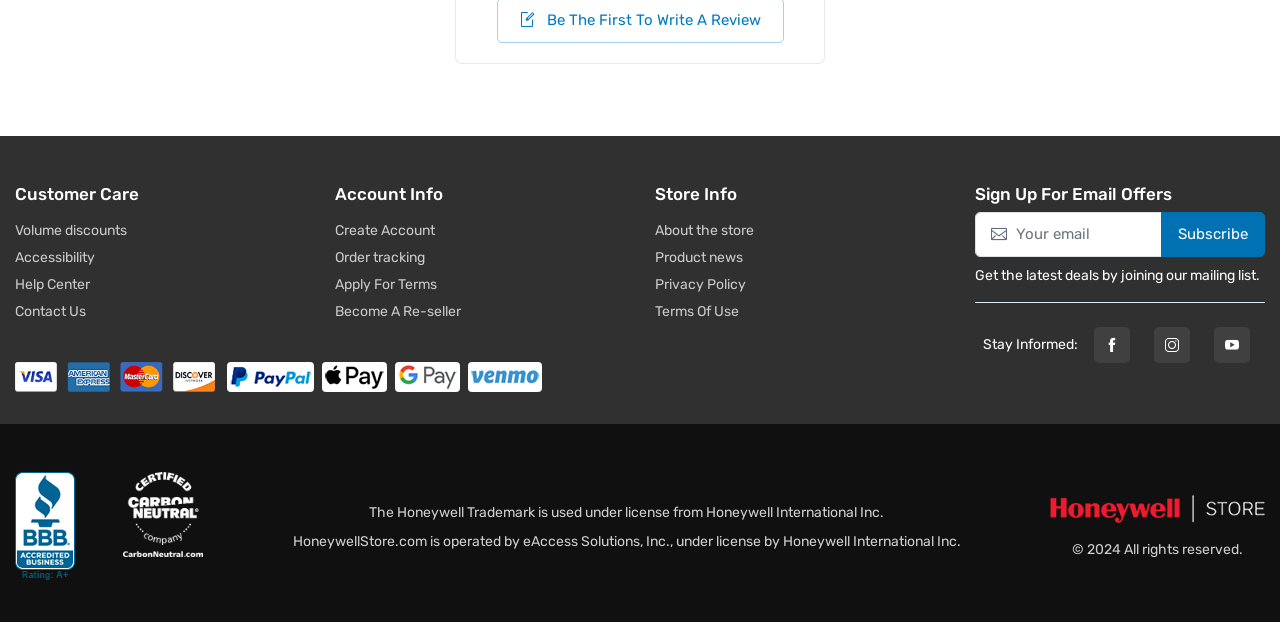Identify the bounding box for the UI element that is described as follows: "← Culver Foundation Scholarship 2024".

None